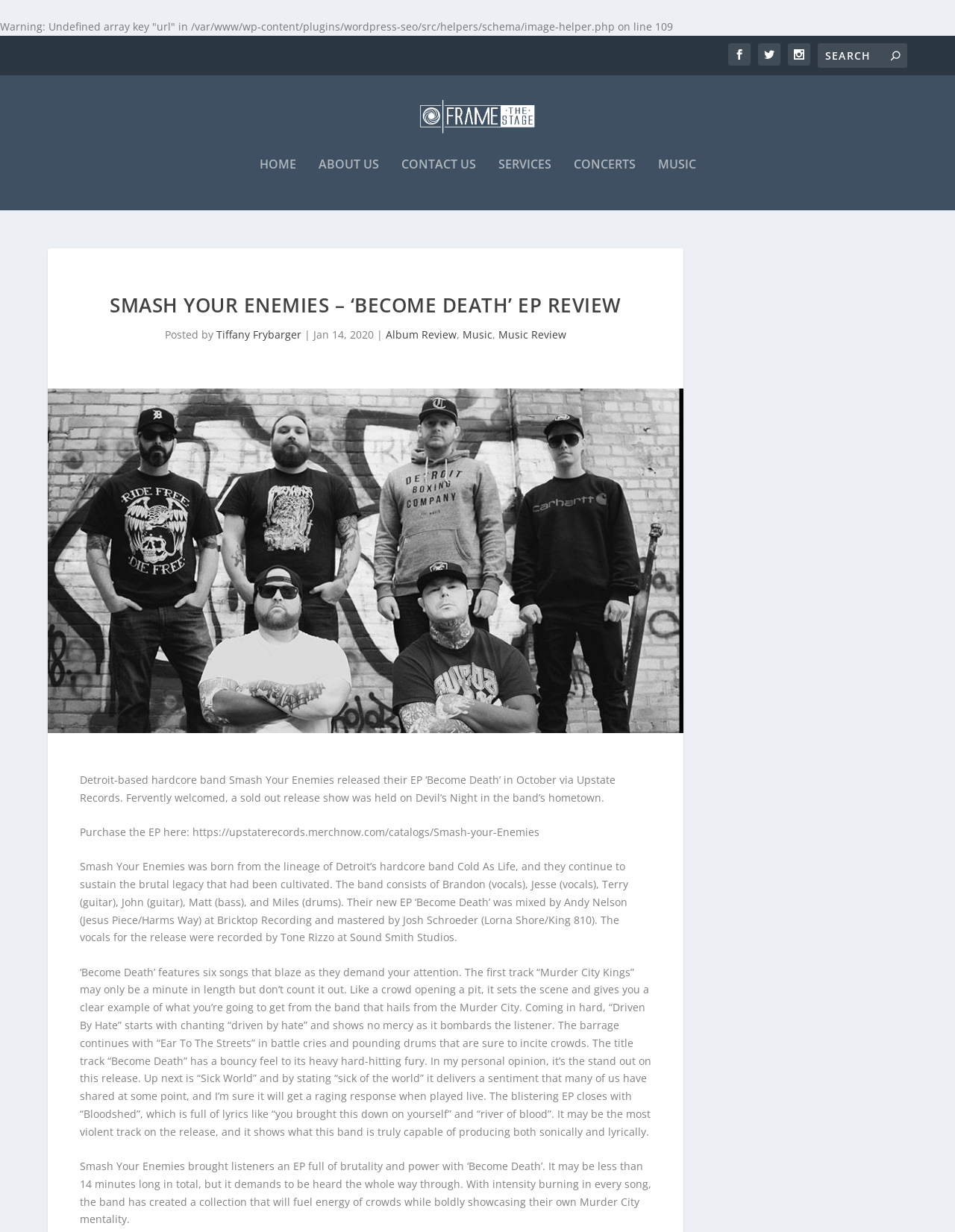Generate a thorough explanation of the webpage's elements.

The webpage is a music review article titled "Smash Your Enemies - 'Become Death' EP Review" on a website called Frame The Stage. At the top of the page, there is a warning message and some error messages related to a WordPress plugin. Below these messages, there are three social media links and a search bar with a search button.

The main content of the page is divided into two sections. On the left side, there is a menu with links to different sections of the website, including HOME, ABOUT US, CONTACT US, SERVICES, CONCERTS, and MUSIC.

On the right side, there is a heading that displays the title of the article, followed by the author's name, date of publication, and categories (Album Review, Music, Music Review). Below the heading, there is an image of the EP cover art.

The article itself is a review of the EP "Become Death" by the Detroit-based hardcore band Smash Your Enemies. The review provides background information on the band, describes the EP's sound and style, and analyzes each of the six tracks on the EP. The text is divided into several paragraphs, with some quotes and lyrics from the EP included.

At the bottom of the page, there is a link to purchase the EP and some additional information about the band and the EP's production.